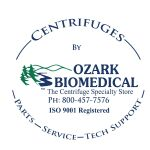Respond to the following question using a concise word or phrase: 
What quality management standard does Ozark Biomedical adhere to?

ISO 9001